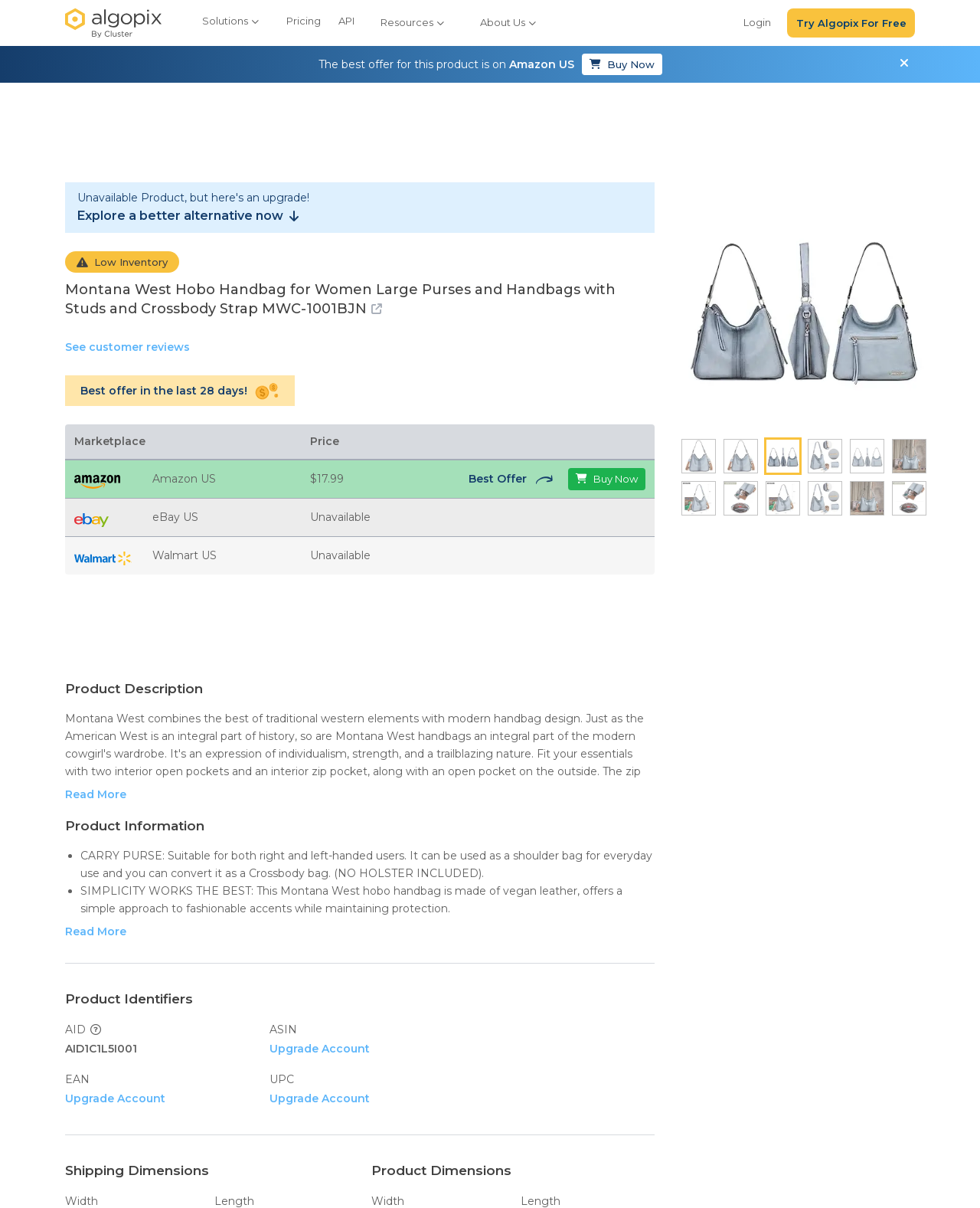Provide a thorough description of the webpage's content and layout.

This webpage appears to be a product page for the Montana West Hobo Handbag for Women Large Purses and Handbags with Studs and Crossbody Strap MWC-1001BJN. At the top of the page, there is a navigation menu with links to "Solutions", "Pricing", "API", "Resources", "About Us", "Login", and "Try Algopix For Free". 

Below the navigation menu, there is a section highlighting the best offer for this product, which is on Amazon US, with a "Buy Now" button. To the left of this section, there is a heading that reads "Explore a better alternative now" with a brief description of the product. 

On the right side of the page, there is a section displaying product information, including the product name, a brief description, and customer reviews. Below this section, there is a table comparing prices across different marketplaces, including Amazon US, eBay US, and Walmart US.

Further down the page, there is a section dedicated to product description, which includes a heading, a brief summary, and a list of features and benefits of the product. The features and benefits are listed in bullet points, including details about the material, size, and functionality of the handbag.

Below the product description, there is a section displaying product identifiers, including AID, ASIN, EAN, and UPC. There is also a section showing shipping dimensions and product dimensions.

The page also features several images of the product from different angles, showcasing its design and features. Additionally, there are two advertisements embedded on the page, one near the top and one near the bottom.

Overall, the webpage is designed to provide detailed information about the product, including its features, benefits, and pricing, as well as facilitate purchases through various marketplaces.